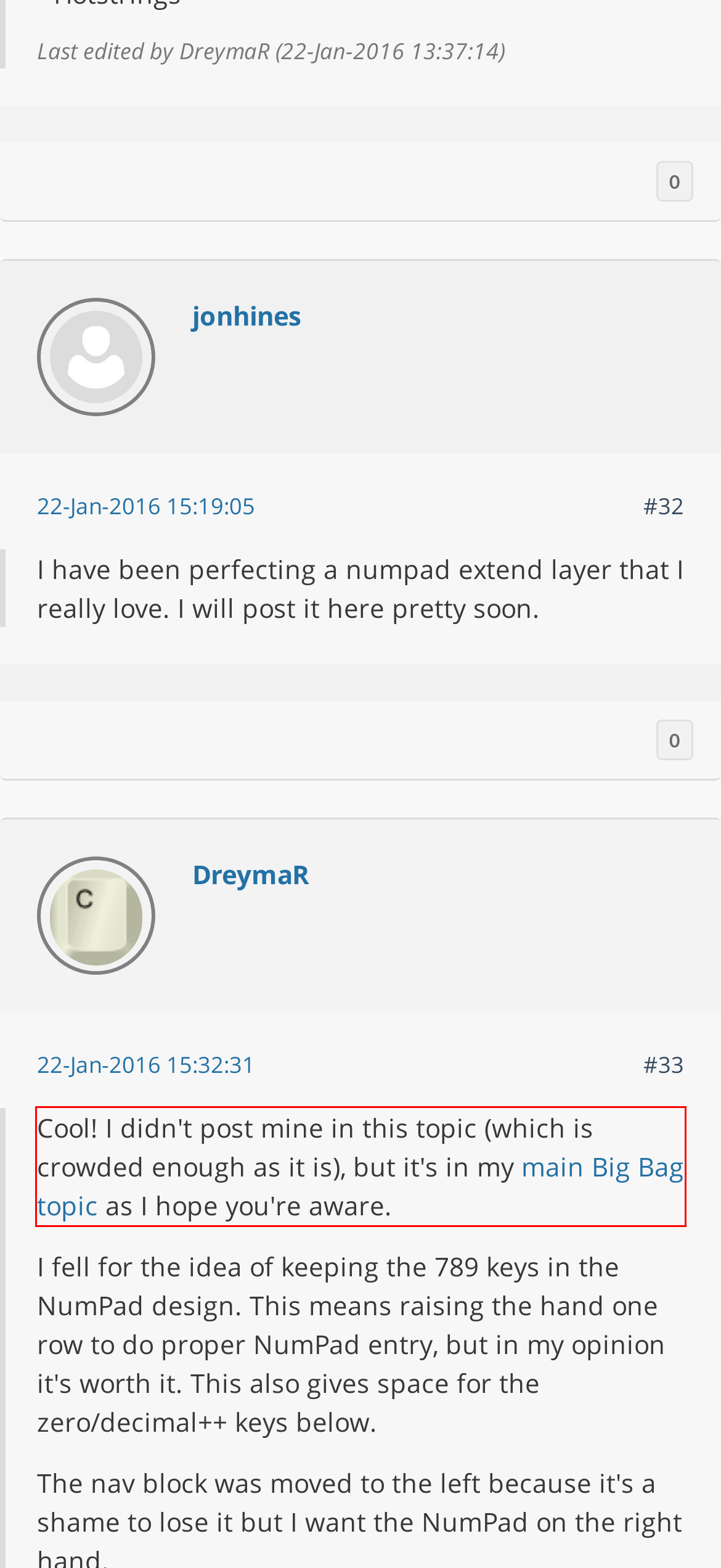Please look at the webpage screenshot and extract the text enclosed by the red bounding box.

Cool! I didn't post mine in this topic (which is crowded enough as it is), but it's in my main Big Bag topic as I hope you're aware.